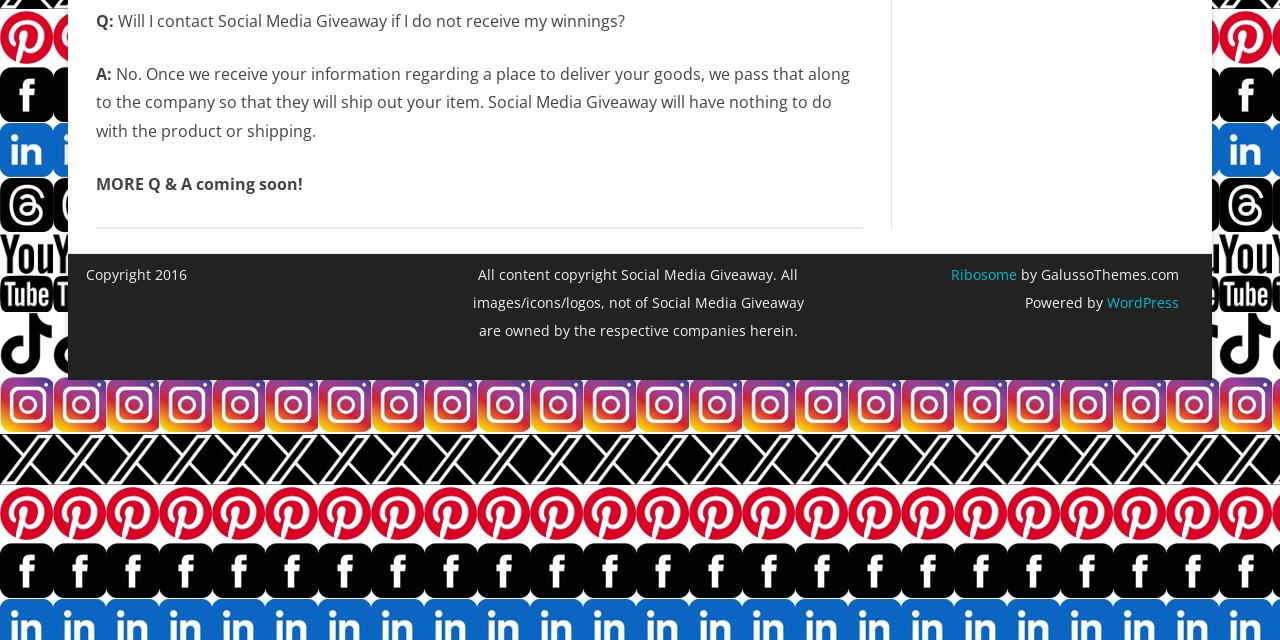Provide the bounding box coordinates of the HTML element described as: "Ribosome". The bounding box coordinates should be four float numbers between 0 and 1, i.e., [left, top, right, bottom].

[0.743, 0.414, 0.795, 0.443]